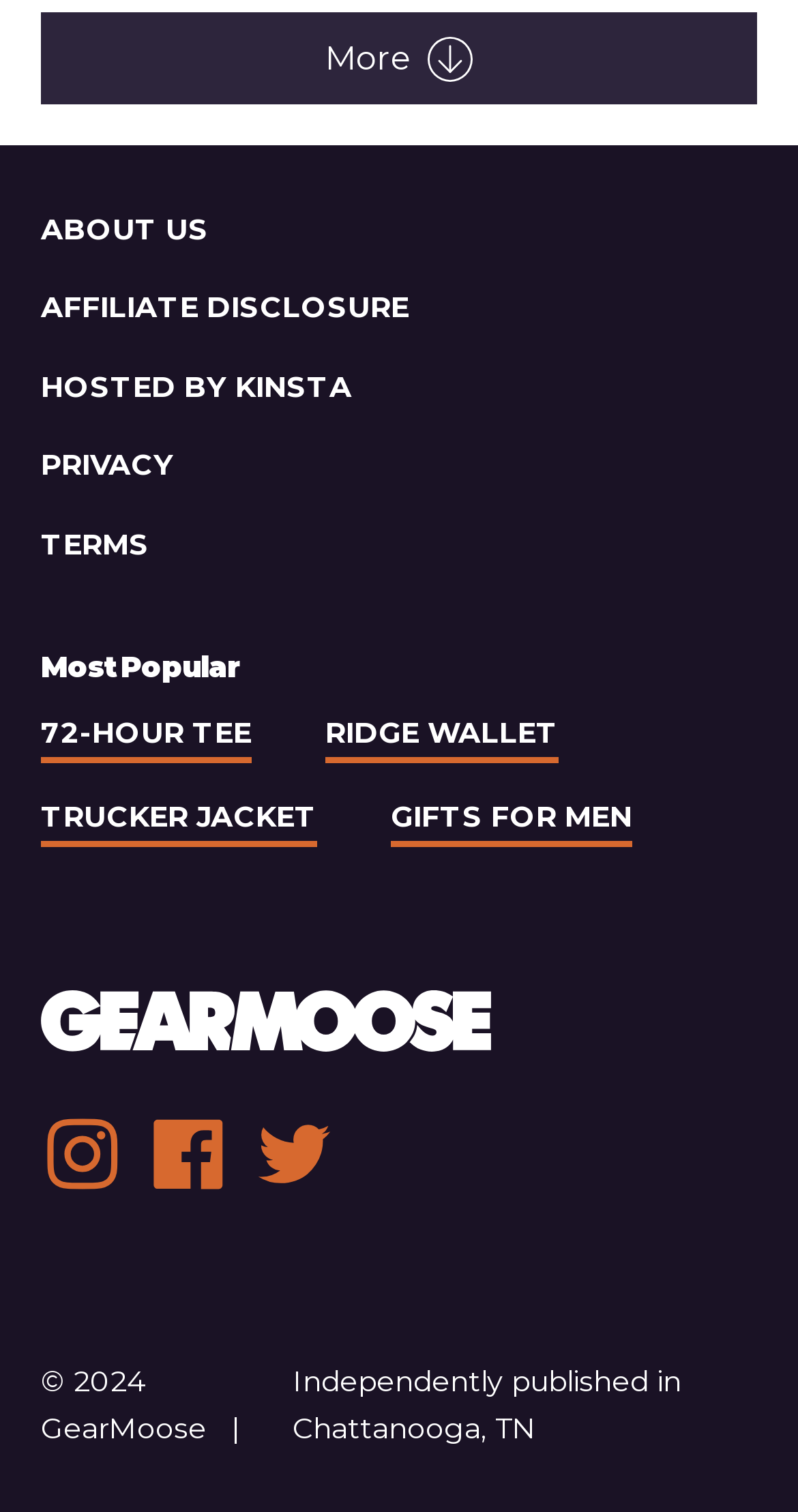Please identify the bounding box coordinates of the region to click in order to complete the task: "Visit 'Instagram'". The coordinates must be four float numbers between 0 and 1, specified as [left, top, right, bottom].

[0.051, 0.737, 0.154, 0.791]